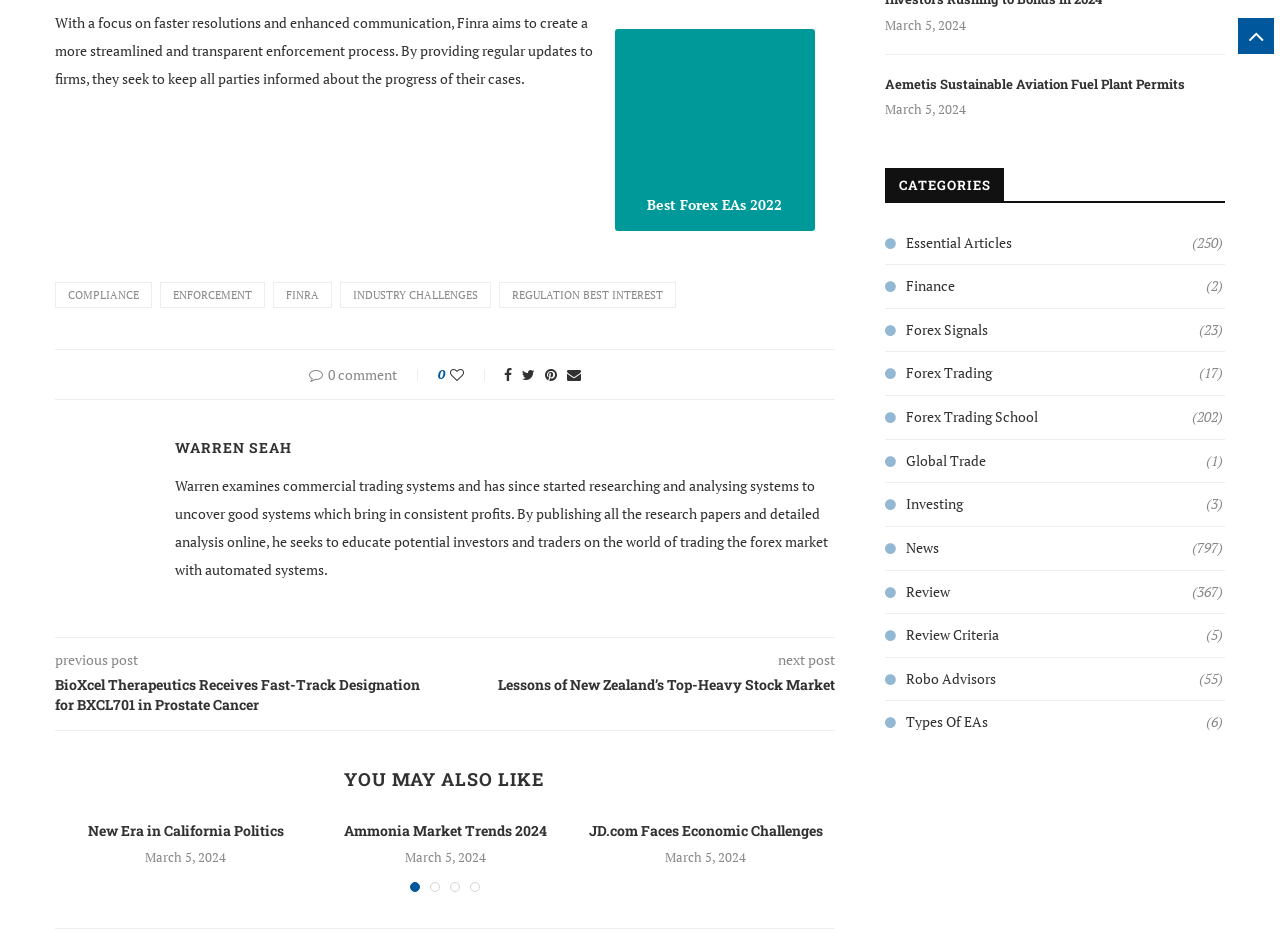What is the name of the author?
Provide a concise answer using a single word or phrase based on the image.

Warren Seah